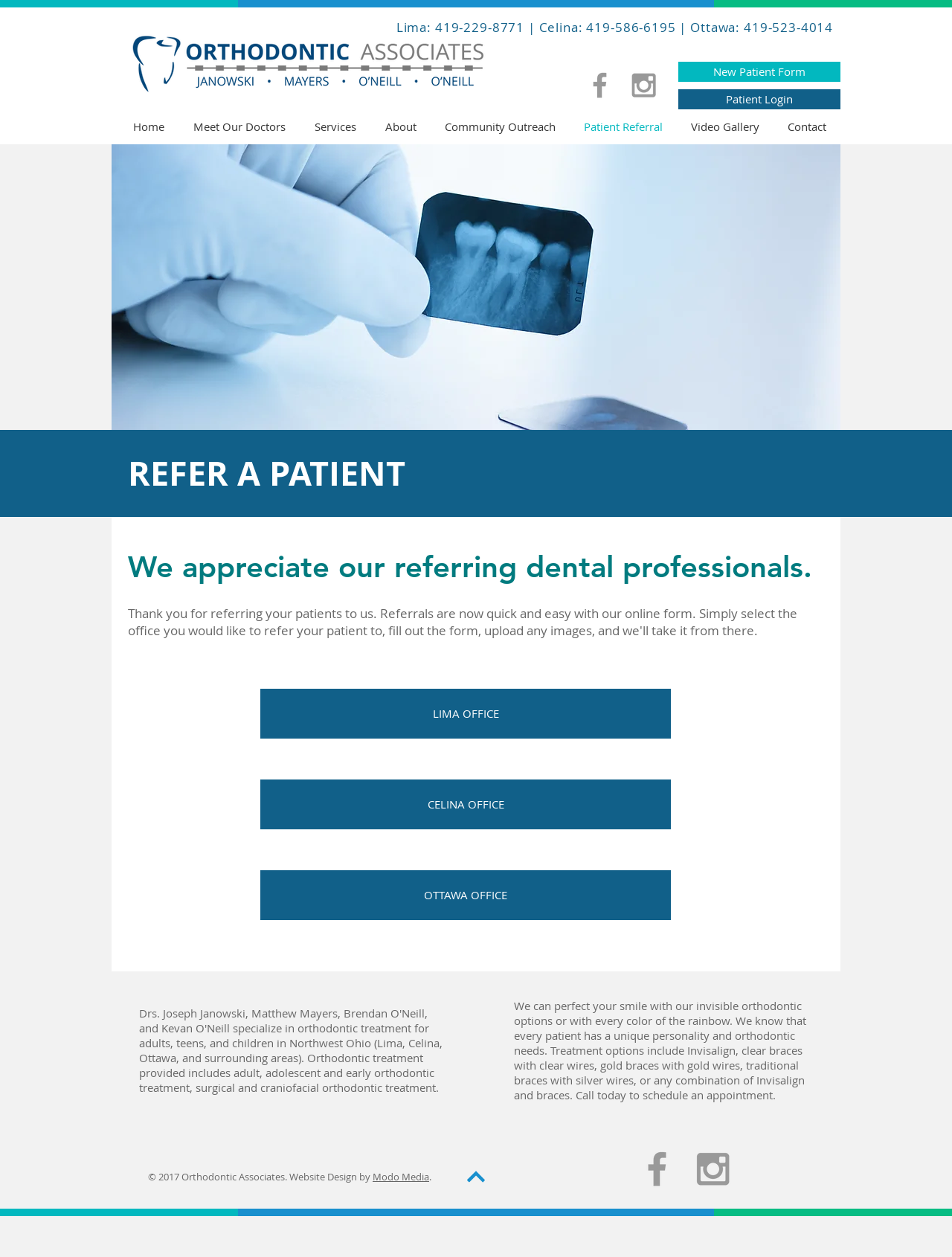Answer the question using only one word or a concise phrase: What is the main focus of Orthodontic Associates' services?

Smile correction